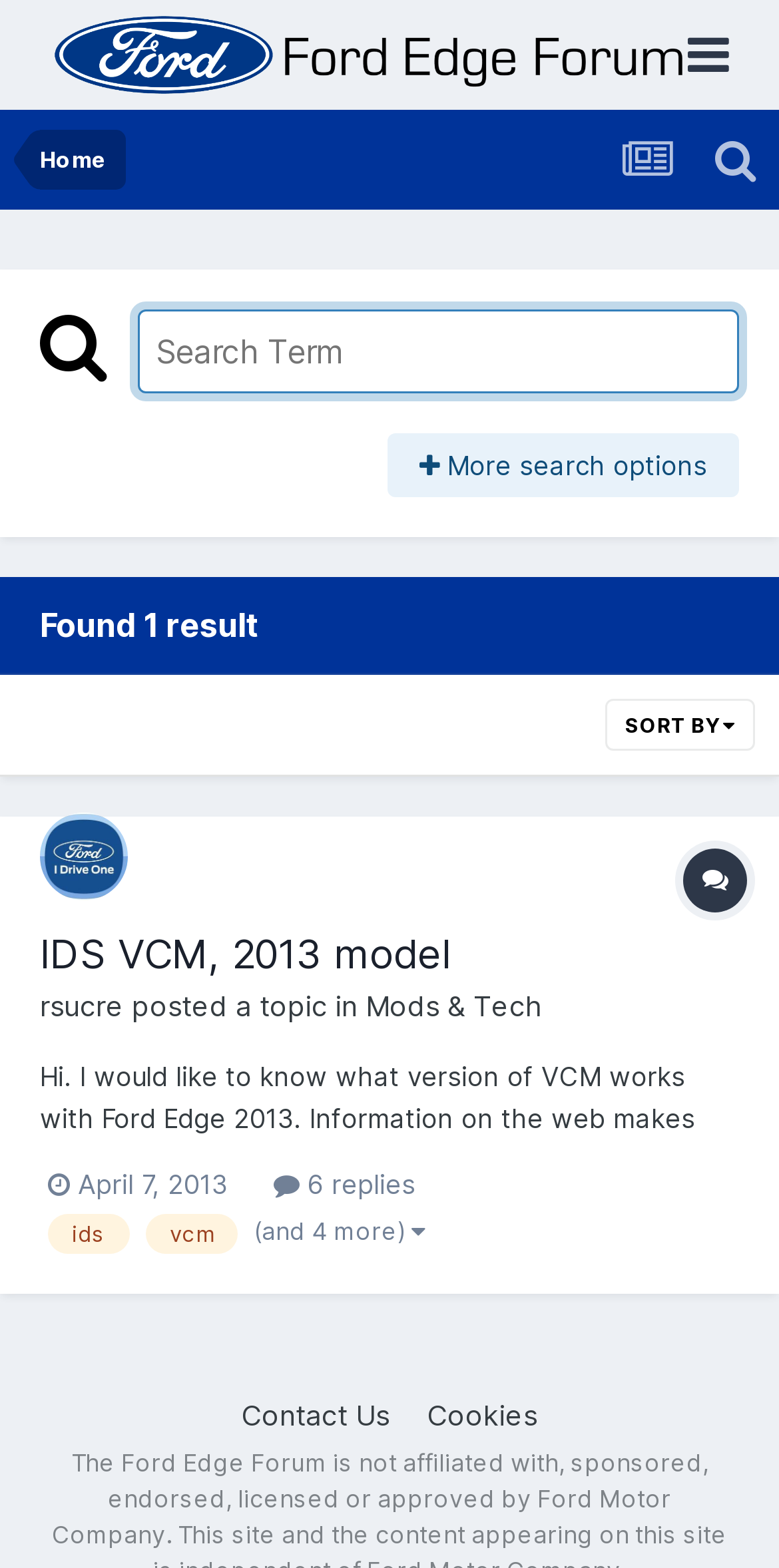Please provide the bounding box coordinates for the element that needs to be clicked to perform the following instruction: "Search for a term". The coordinates should be given as four float numbers between 0 and 1, i.e., [left, top, right, bottom].

[0.177, 0.197, 0.949, 0.251]